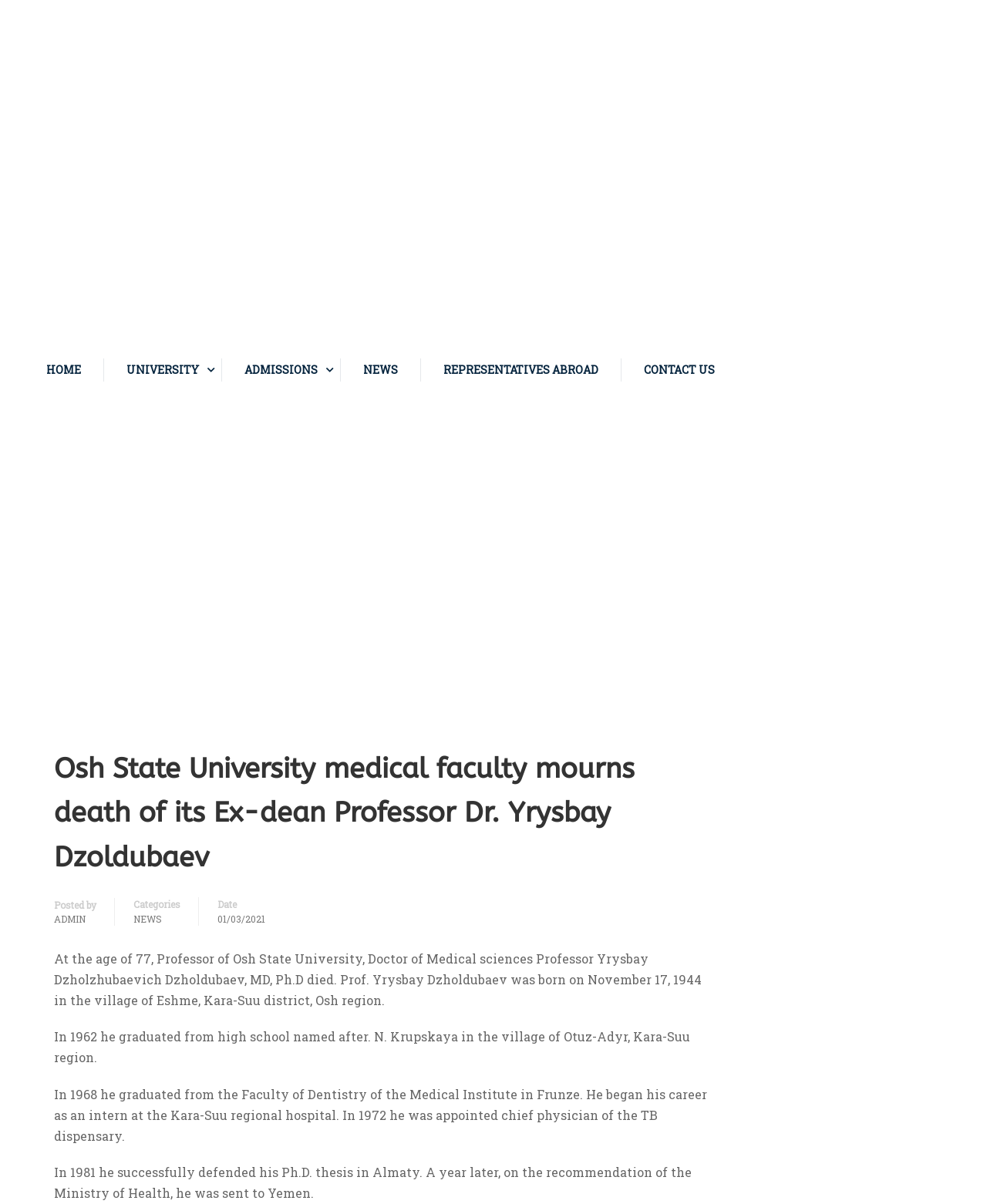Show the bounding box coordinates of the region that should be clicked to follow the instruction: "View the UNIVERSITY page."

[0.105, 0.288, 0.221, 0.327]